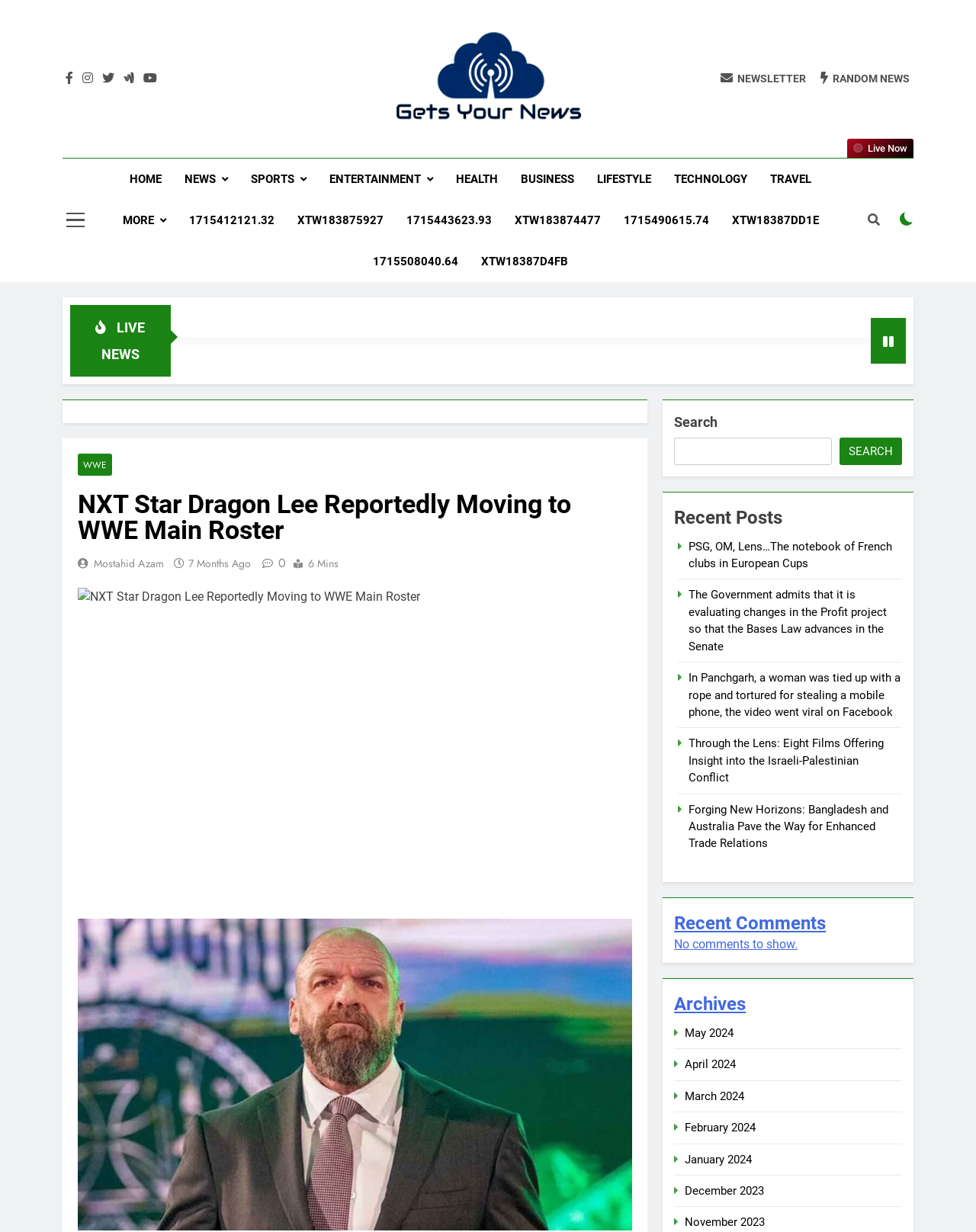Create an elaborate caption for the webpage.

This webpage appears to be a news article page with a focus on WWE news. At the top, there are several social media links and a newsletter subscription link. Below that, there is a horizontal navigation menu with links to different categories such as Home, News, Sports, Entertainment, Health, Business, Lifestyle, Technology, and Travel.

The main content of the page is a news article with the title "NXT Star Dragon Lee Reportedly Moving to WWE Main Roster". The article has a featured image and a brief summary. Below the article title, there are links to the author and the date of publication.

To the right of the article, there is a search bar and a section titled "Recent Posts" that lists several other news articles. Below that, there is a section titled "Recent Comments" that appears to be empty. Further down, there is a section titled "Archives" that lists links to different months of the year, presumably for archived news articles.

At the very bottom of the page, there is a link to a free counter statistics website.